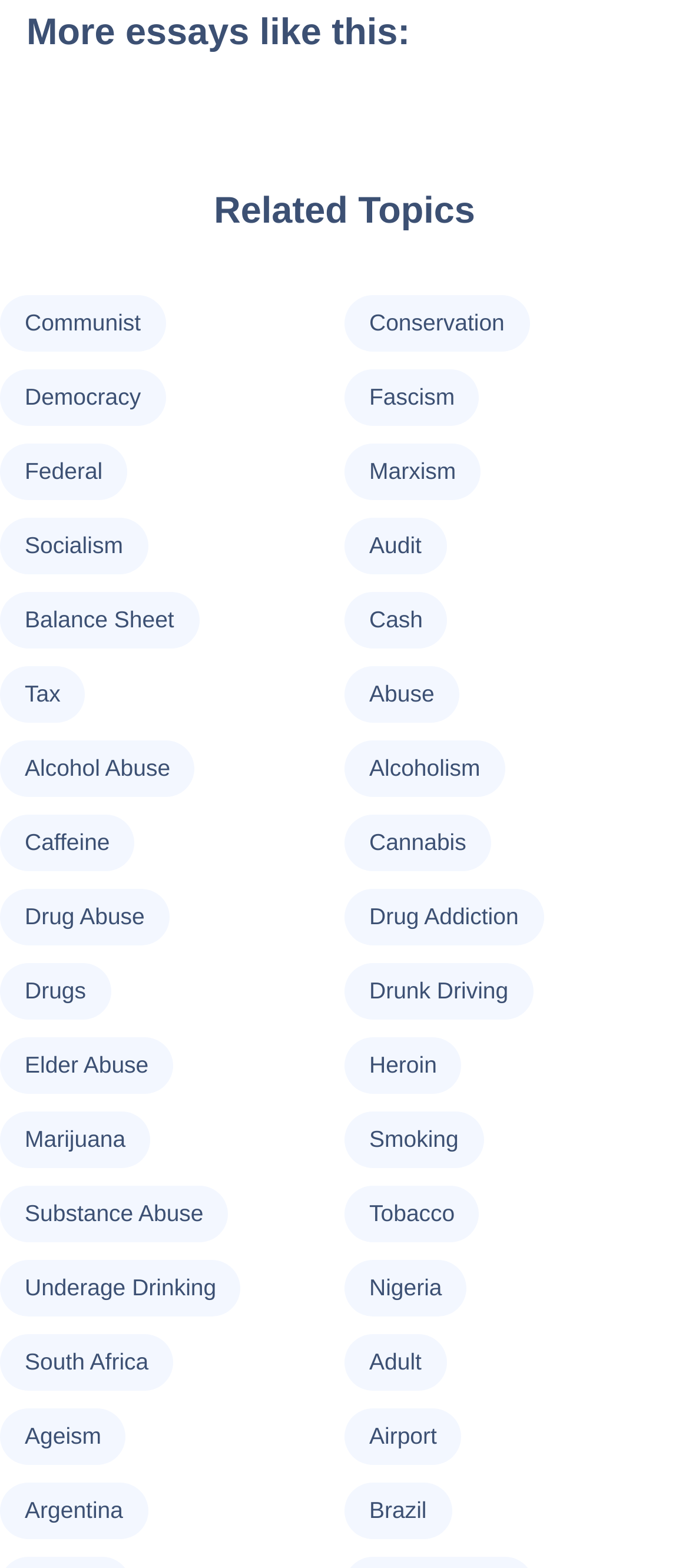Kindly determine the bounding box coordinates of the area that needs to be clicked to fulfill this instruction: "Browse topics on Brazil".

[0.036, 0.954, 0.179, 0.971]